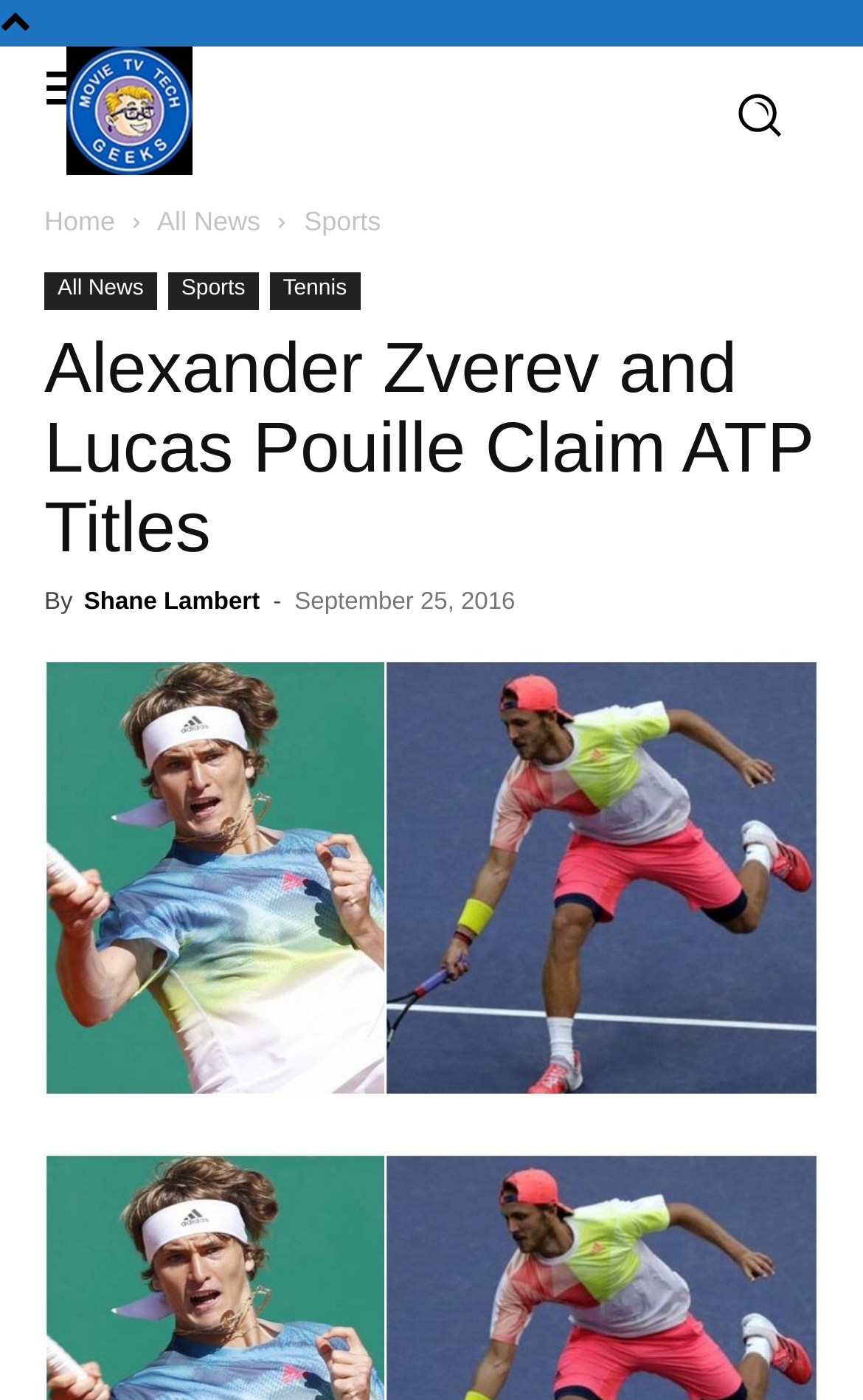What is the category of this news article?
Respond to the question with a well-detailed and thorough answer.

I found the category of the news article by looking at the link elements above the main heading. One of the links is 'Sports', which suggests that this article belongs to the Sports category.